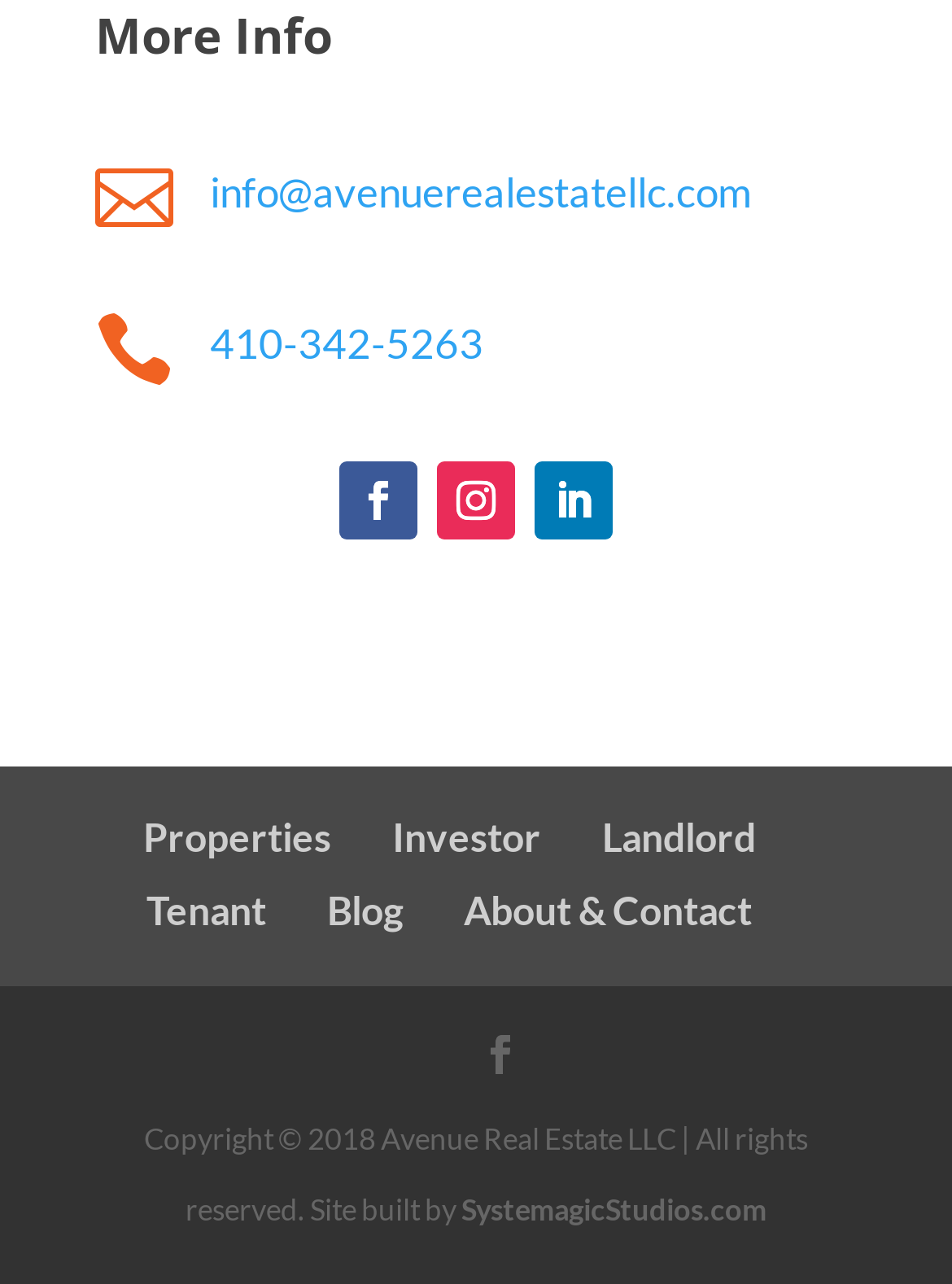Locate the bounding box of the UI element based on this description: "About & Contact". Provide four float numbers between 0 and 1 as [left, top, right, bottom].

[0.487, 0.69, 0.79, 0.726]